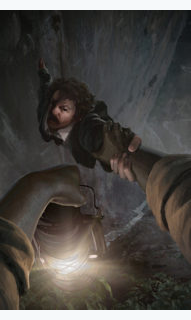Break down the image and provide a full description, noting any significant aspects.

This gripping image is a visual representation from the graphic novel "Mark Twain’s Niagara," which reimagines an adventurous episode from Twain's life. The illustration captures a dramatic moment where a young Twain is depicted in peril, clinging to a hand reaching out to save him. The scene is illuminated by the warm glow of a lantern, highlighting the tension and urgency of the situation. The background features rugged cliffs, adding a sense of danger and adventure. This artwork not only reflects the thrilling narrative of Twain's journey through history and legend but also embodies the intricate illustrations that make this graphic novel a celebrated piece, recognized with a gold medal at the Independent Publisher Awards in 2019.